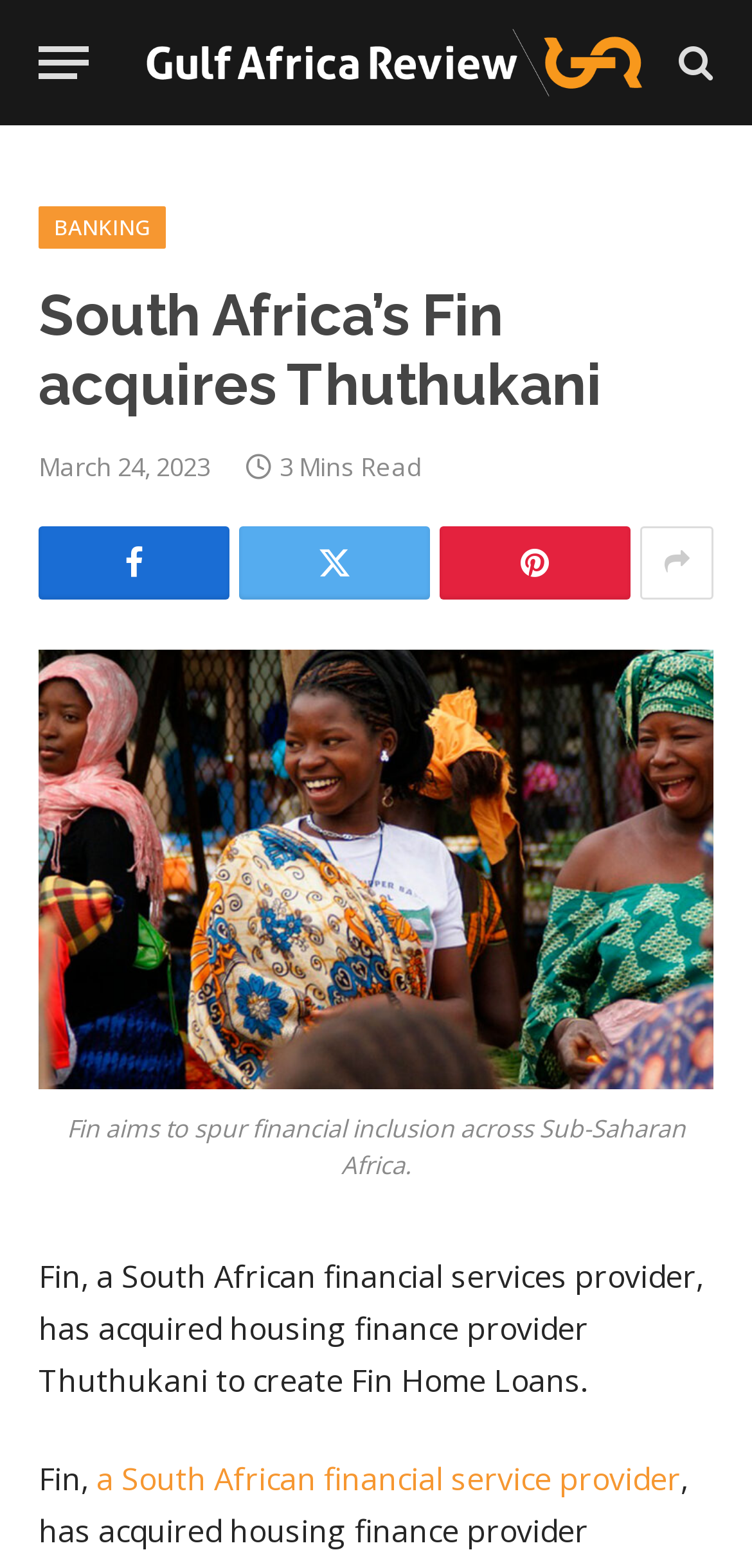Given the element description, predict the bounding box coordinates in the format (top-left x, top-left y, bottom-right x, bottom-right y), using floating point numbers between 0 and 1: alt="Elleebana Lash Lift Course"

None